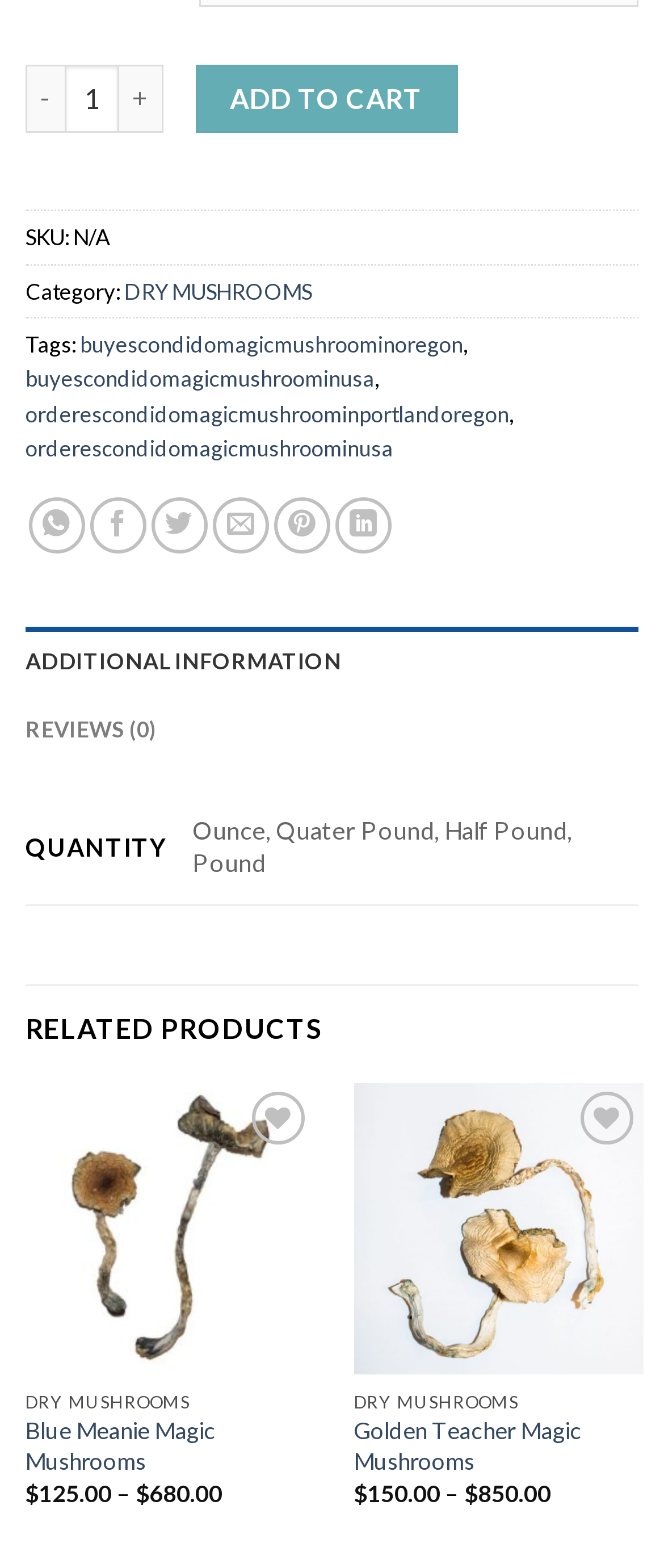What is the price range of Golden Teacher Magic Mushrooms?
Look at the webpage screenshot and answer the question with a detailed explanation.

The price range of Golden Teacher Magic Mushrooms can be determined by looking at the StaticText elements with the prices. The minimum price is $150.00 and the maximum price is $850.00, indicating that the price range is $150.00 - $850.00.